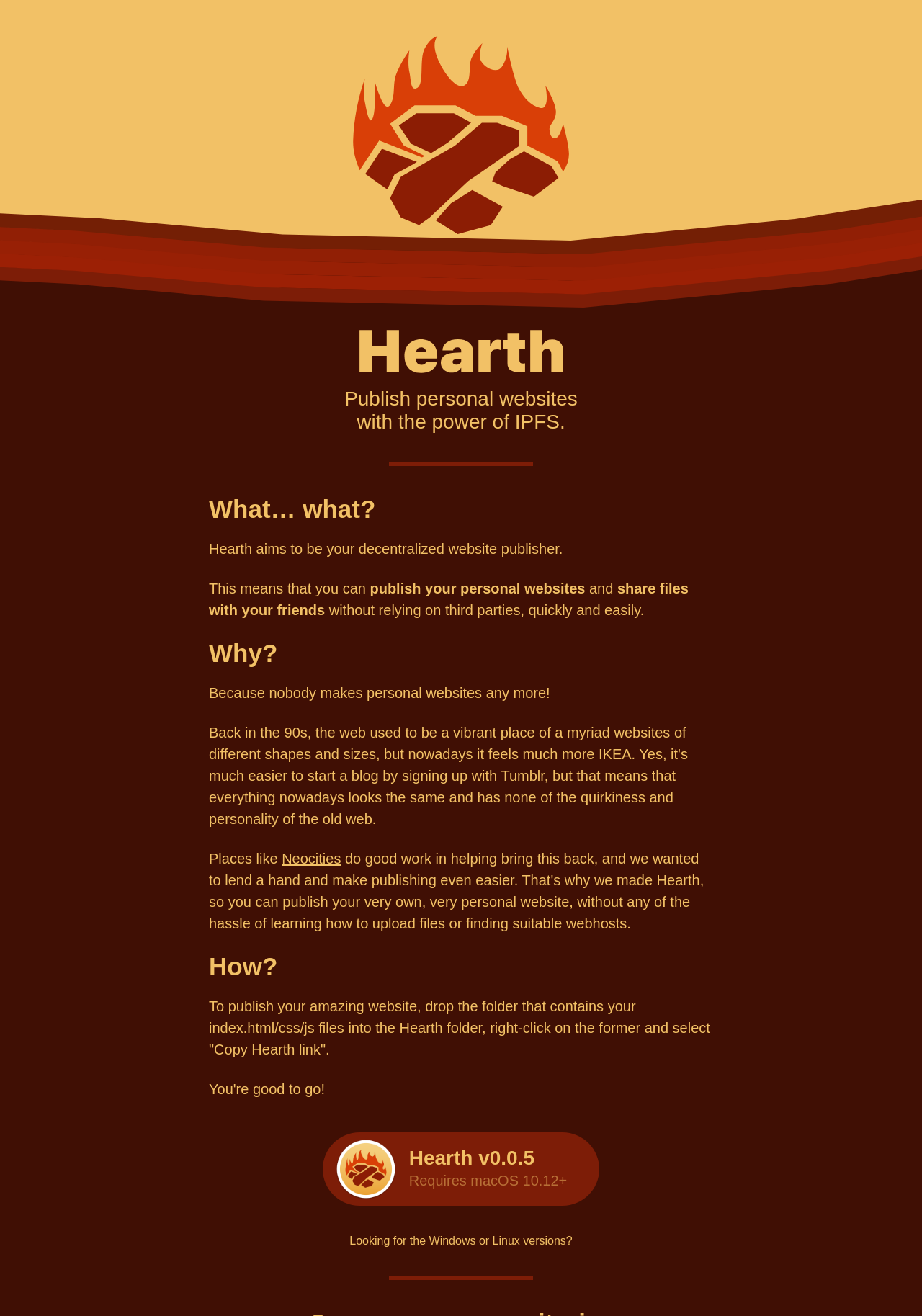From the screenshot, find the bounding box of the UI element matching this description: "Hearth v0.0.5 Requires macOS 10.12+". Supply the bounding box coordinates in the form [left, top, right, bottom], each a float between 0 and 1.

[0.35, 0.861, 0.65, 0.916]